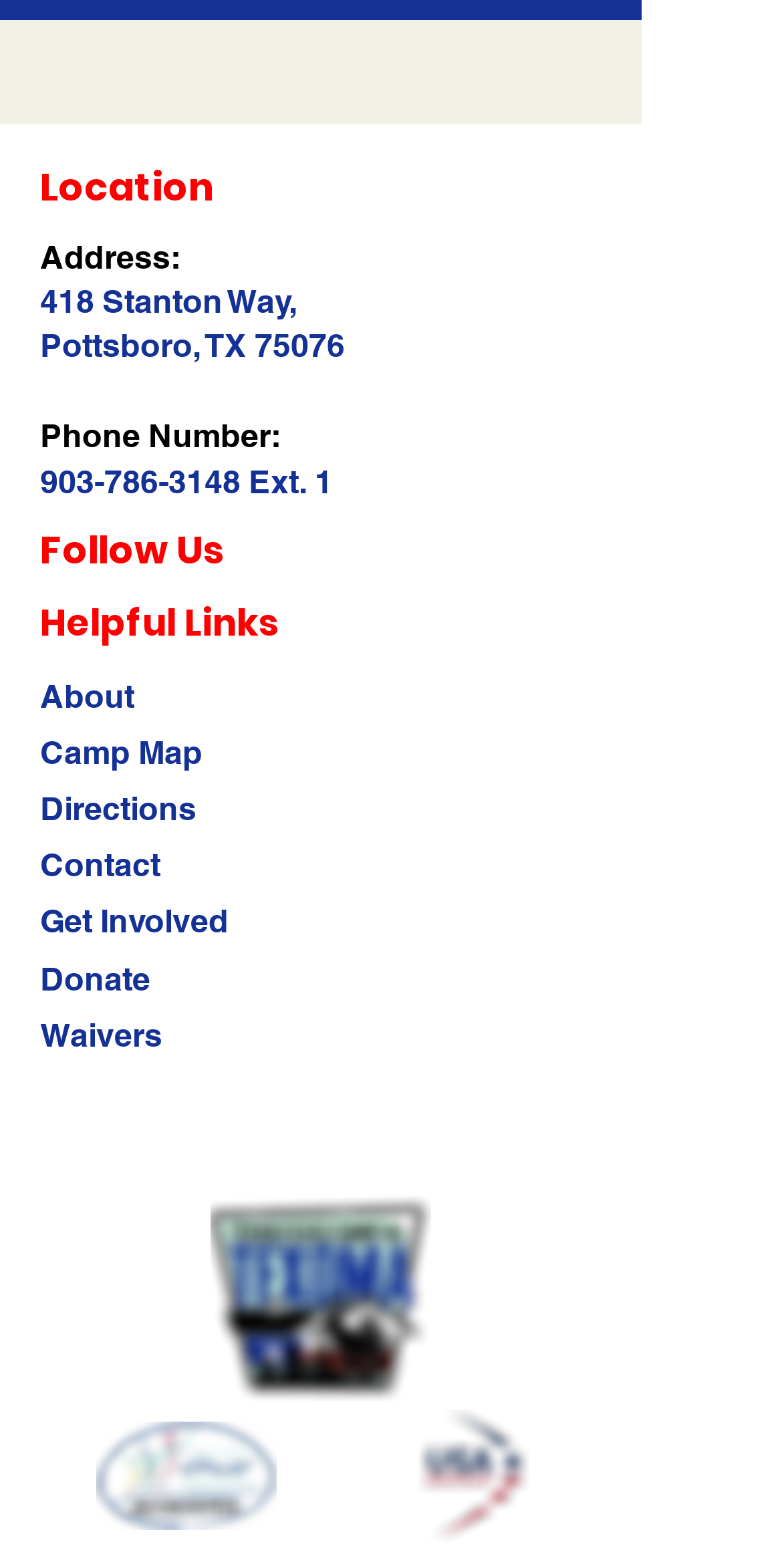From the image, can you give a detailed response to the question below:
What is the name of the camp?

I found the name of the camp by looking at the 'Texas Elks Logo' image, which suggests that the camp is affiliated with the Texas Elks organization.